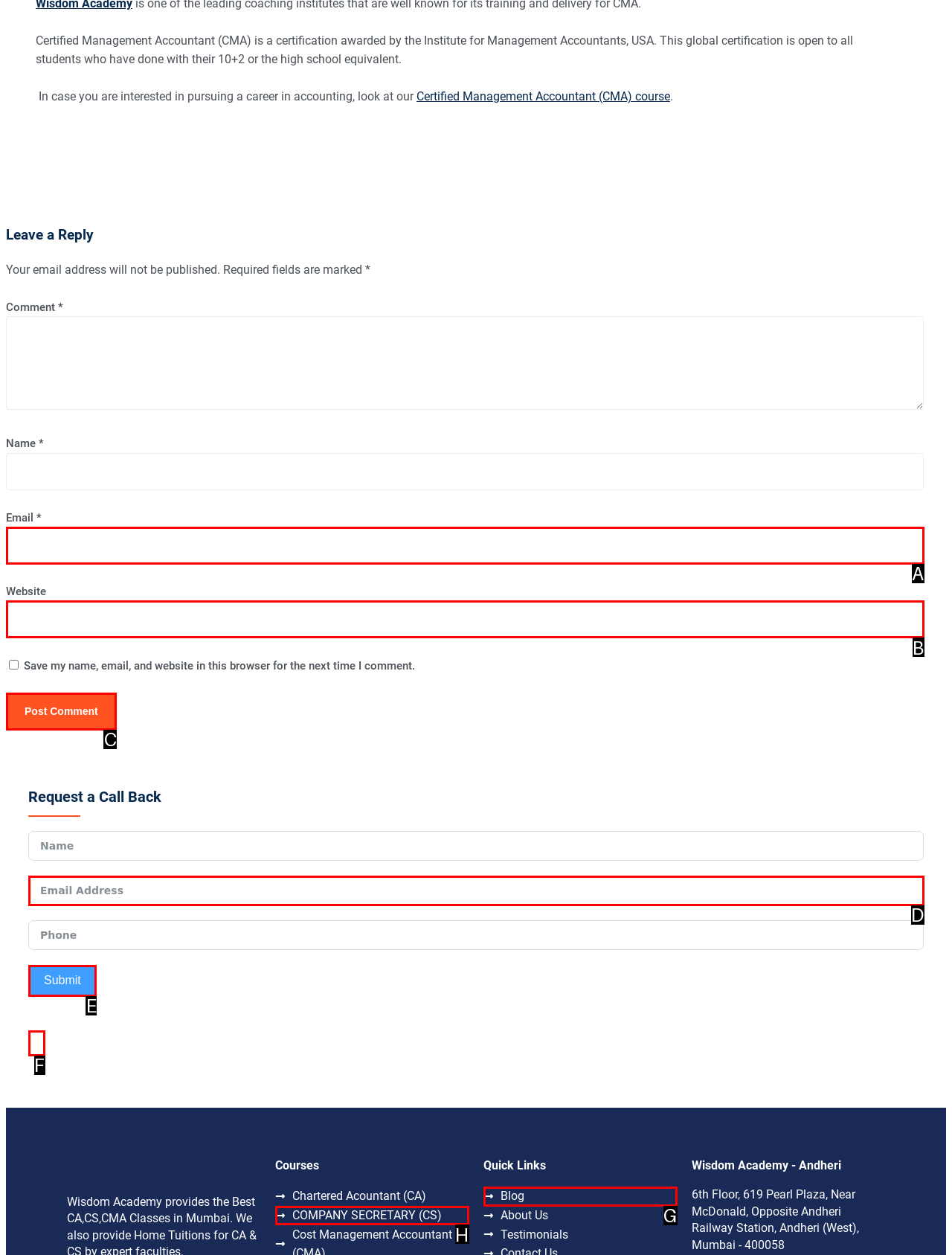Tell me which one HTML element I should click to complete the following task: Click on the 'Sign in / Join' link Answer with the option's letter from the given choices directly.

None